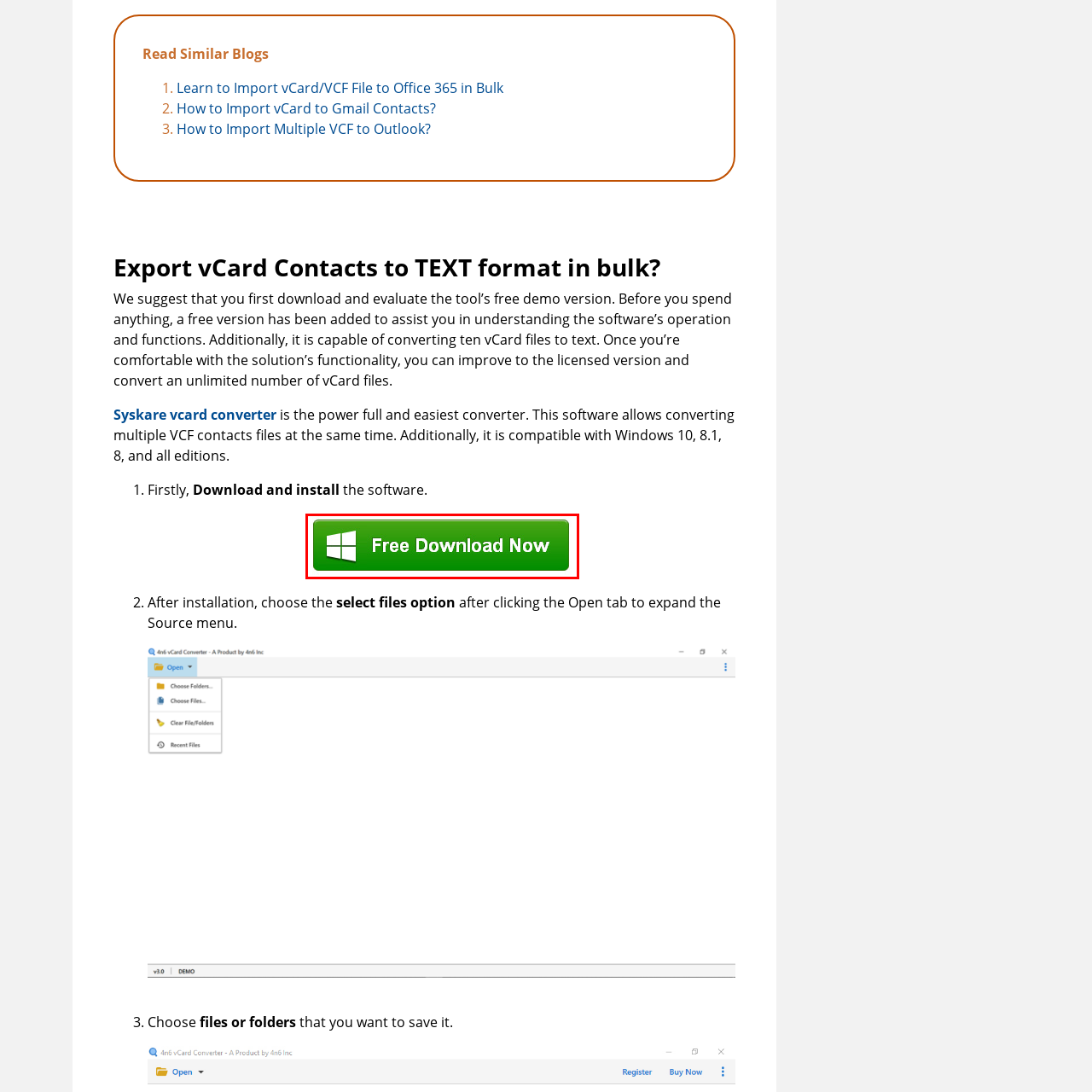Look closely at the image highlighted by the red bounding box and supply a detailed explanation in response to the following question: What operating system is the software compatible with?

The Windows logo on the button indicates that the software is compatible with Windows operating systems, making it accessible to users who operate on this platform.